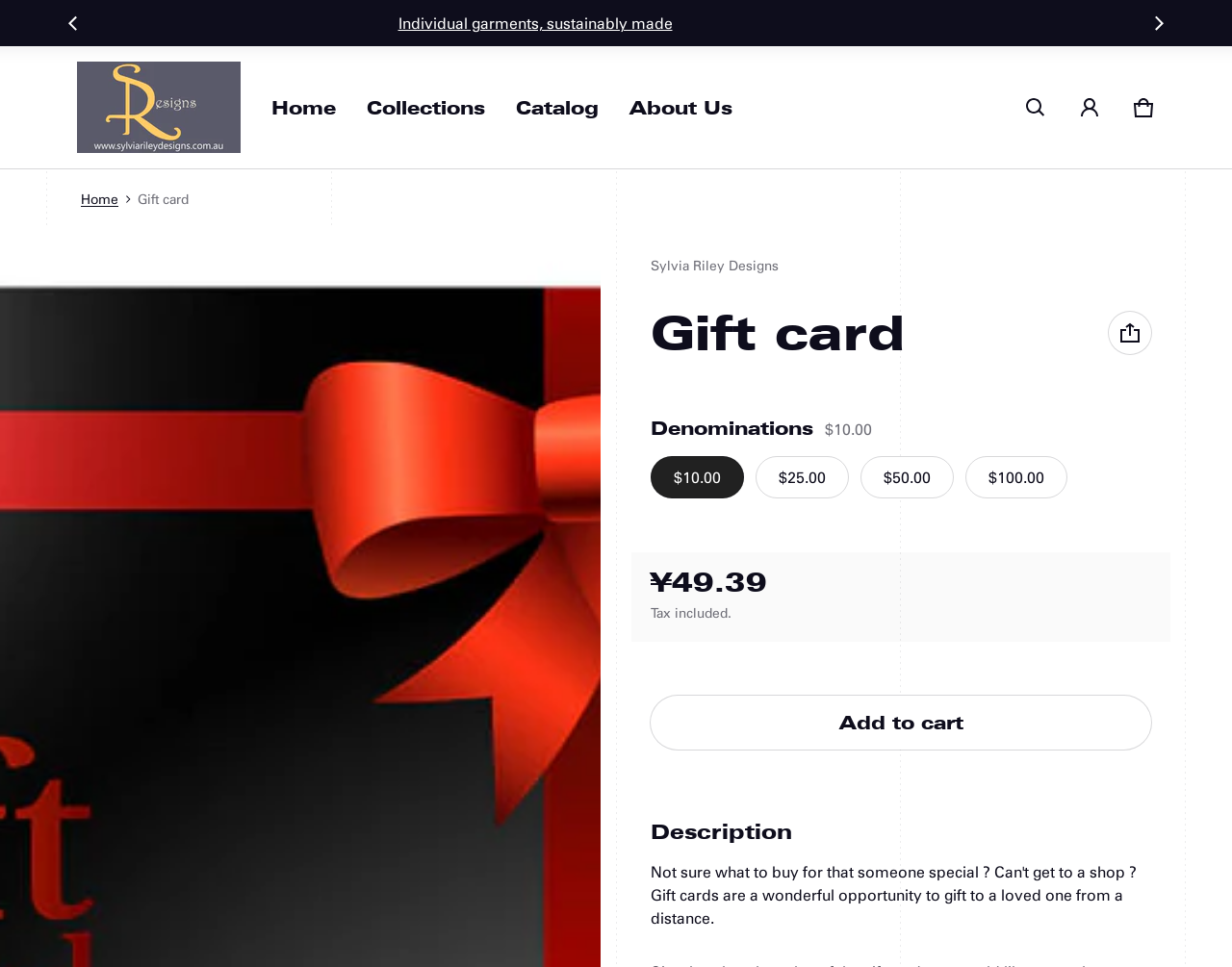Construct a thorough caption encompassing all aspects of the webpage.

The webpage is about gift cards from Sylvia Riley Designs. At the top, there is an announcement section with a carousel that can be navigated using "Slide left" and "Slide right" buttons. The carousel has two slides, with the second slide containing a link to "Individual garments, sustainably made".

Below the announcement section, there is a header with a link to "Sylvia Riley Designs" accompanied by an image. Next to it, there are navigation links to "Home", "Collections", "Catalog", and "About Us". On the right side of the header, there are buttons for "Search", "Login", and "Cart 0 items".

Below the header, there is a breadcrumb navigation section that shows the current page is "Gift card" under the "Home" category. The main content of the page is about a gift card, with a heading "Gift card" and a vendor name "Sylvia Riley Designs". There is a details section that can be expanded or collapsed.

The page also has a section for selecting gift card denominations, with options for $10.00, $25.00, $50.00, and $100.00. The $10.00 option is selected by default. Below the denomination selection, there is a section showing the regular price of the gift card, including tax. Finally, there is an "Add to cart" button and a description section.